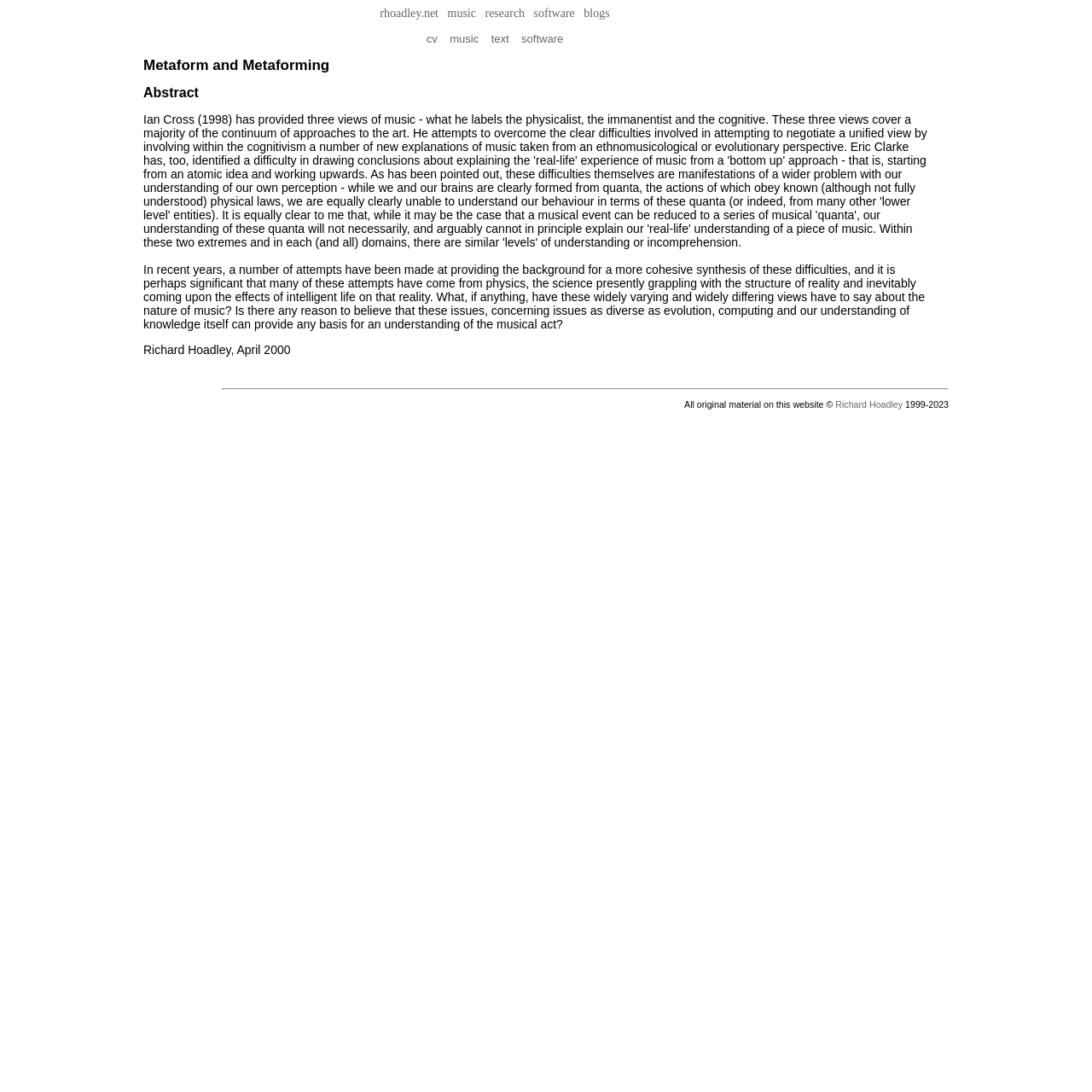Can you specify the bounding box coordinates of the area that needs to be clicked to fulfill the following instruction: "visit rhoadley.net"?

[0.348, 0.006, 0.402, 0.018]